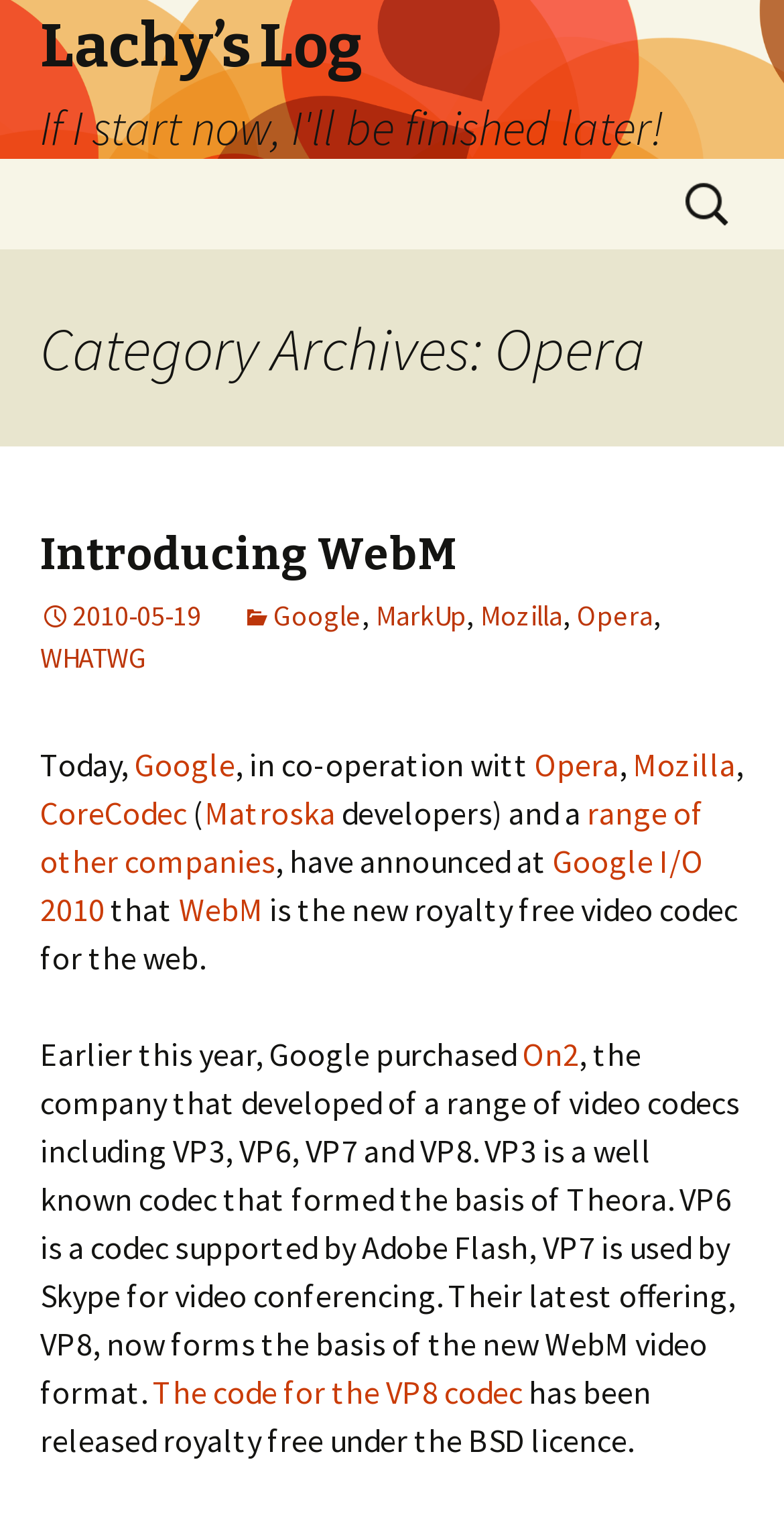Indicate the bounding box coordinates of the element that must be clicked to execute the instruction: "Learn more about Opera". The coordinates should be given as four float numbers between 0 and 1, i.e., [left, top, right, bottom].

[0.736, 0.393, 0.833, 0.416]